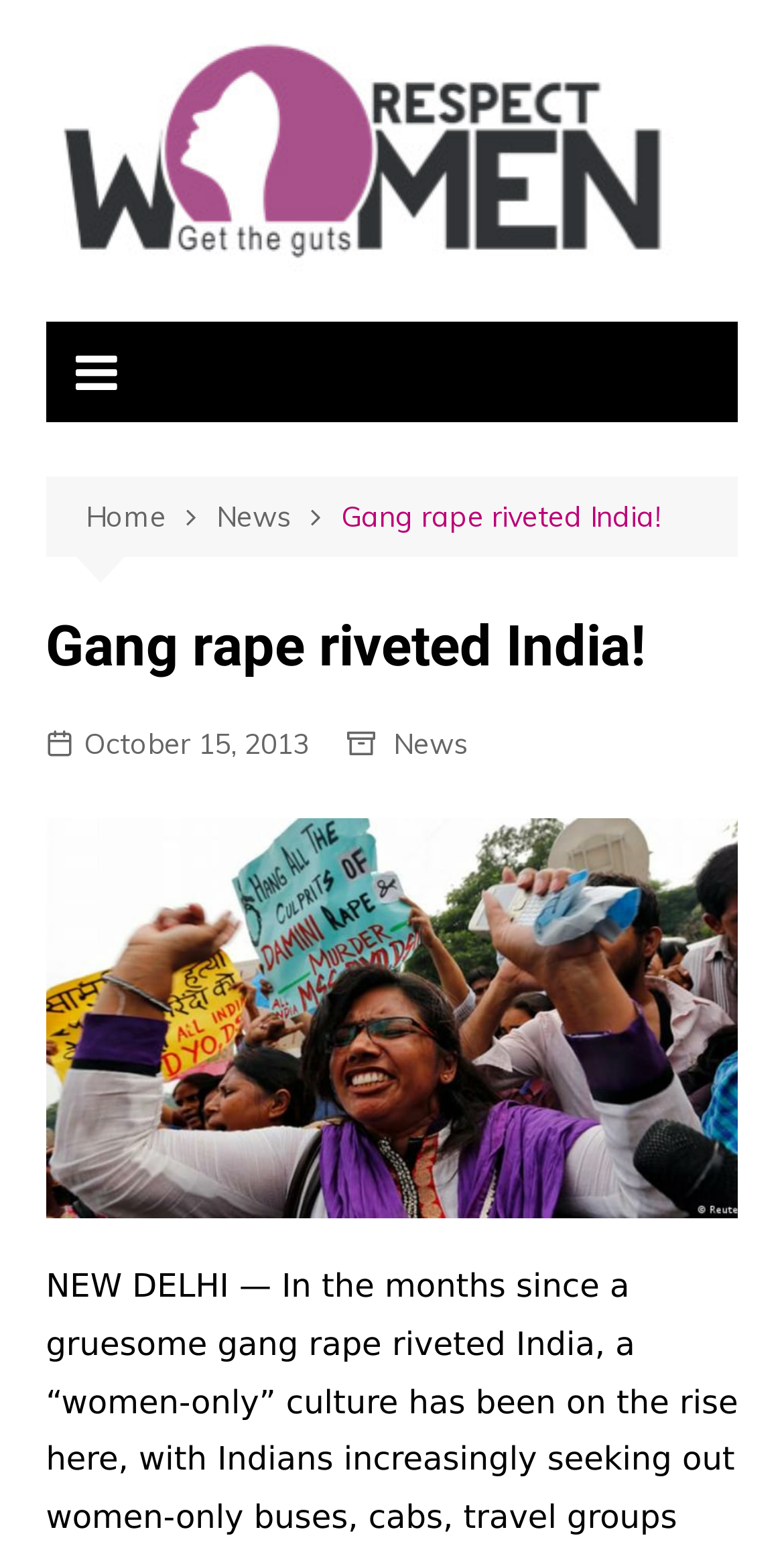Examine the screenshot and answer the question in as much detail as possible: What is the position of the logo on the webpage?

I determined the answer by analyzing the bounding box coordinates of the image with the description 'logo_respect_women', which has a top-left coordinate of [0.058, 0.019]. This suggests that the logo is positioned at the top-left corner of the webpage.